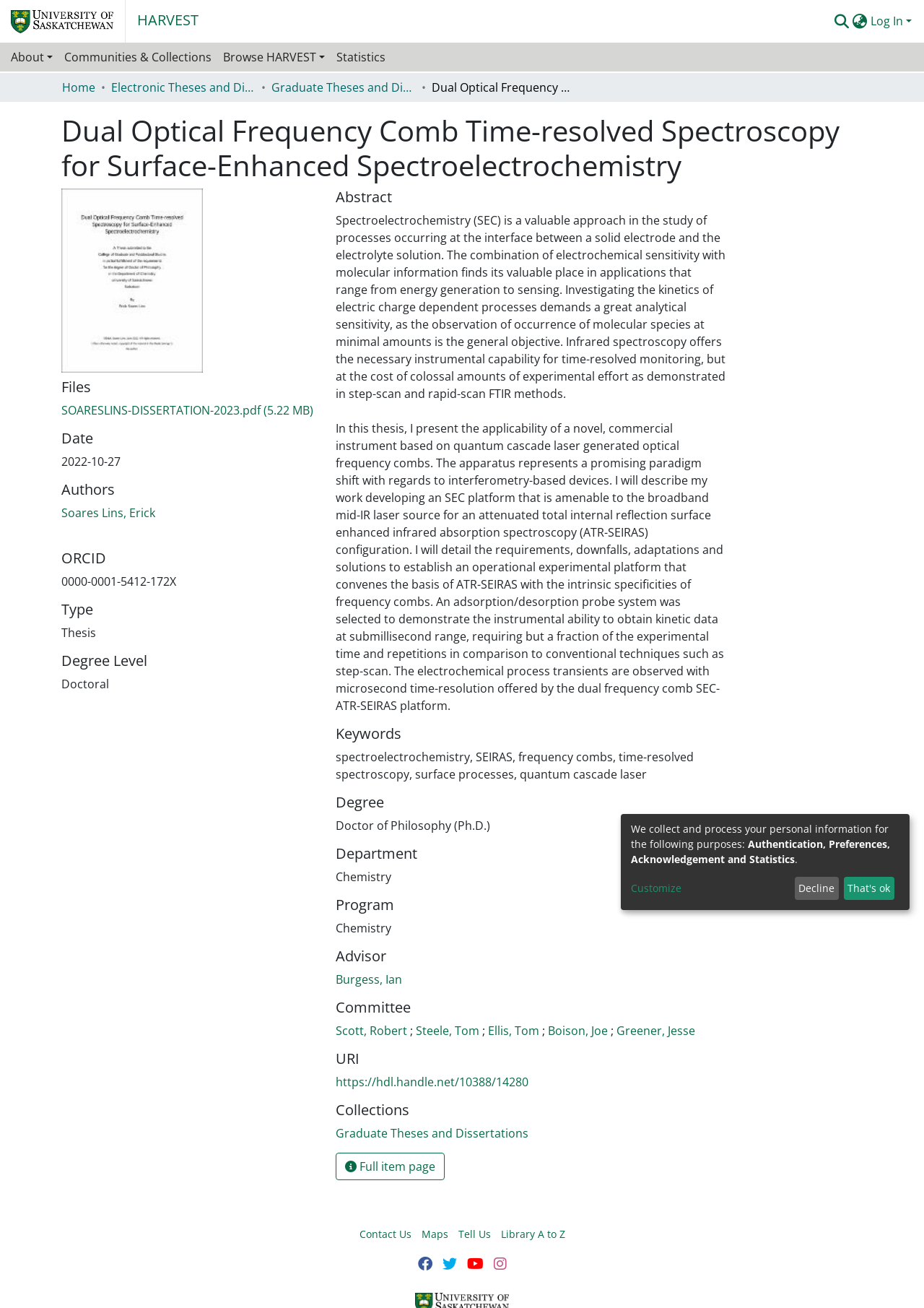Please determine the bounding box coordinates of the element's region to click in order to carry out the following instruction: "View the full item page". The coordinates should be four float numbers between 0 and 1, i.e., [left, top, right, bottom].

[0.363, 0.881, 0.481, 0.902]